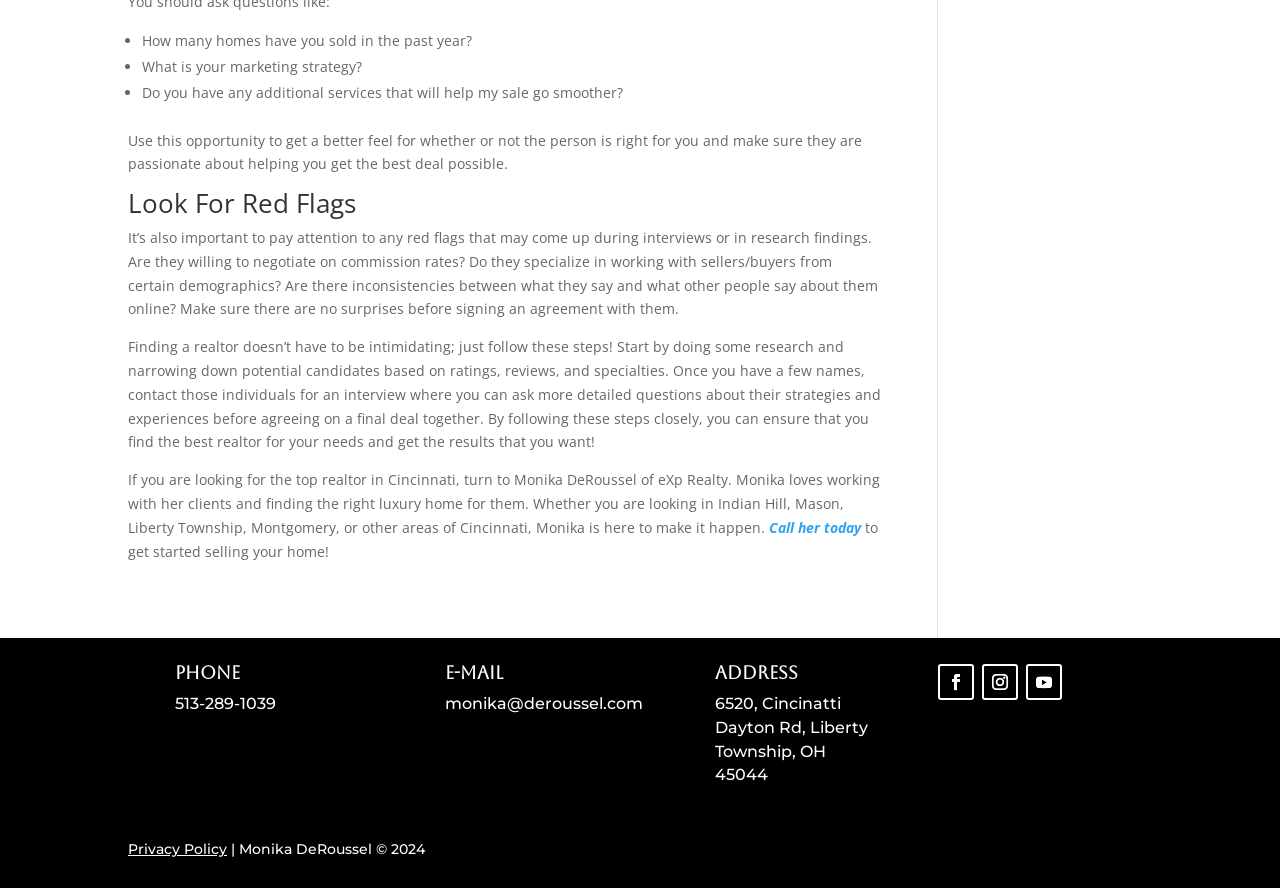Using floating point numbers between 0 and 1, provide the bounding box coordinates in the format (top-left x, top-left y, bottom-right x, bottom-right y). Locate the UI element described here: Privacy Policy

[0.1, 0.946, 0.177, 0.967]